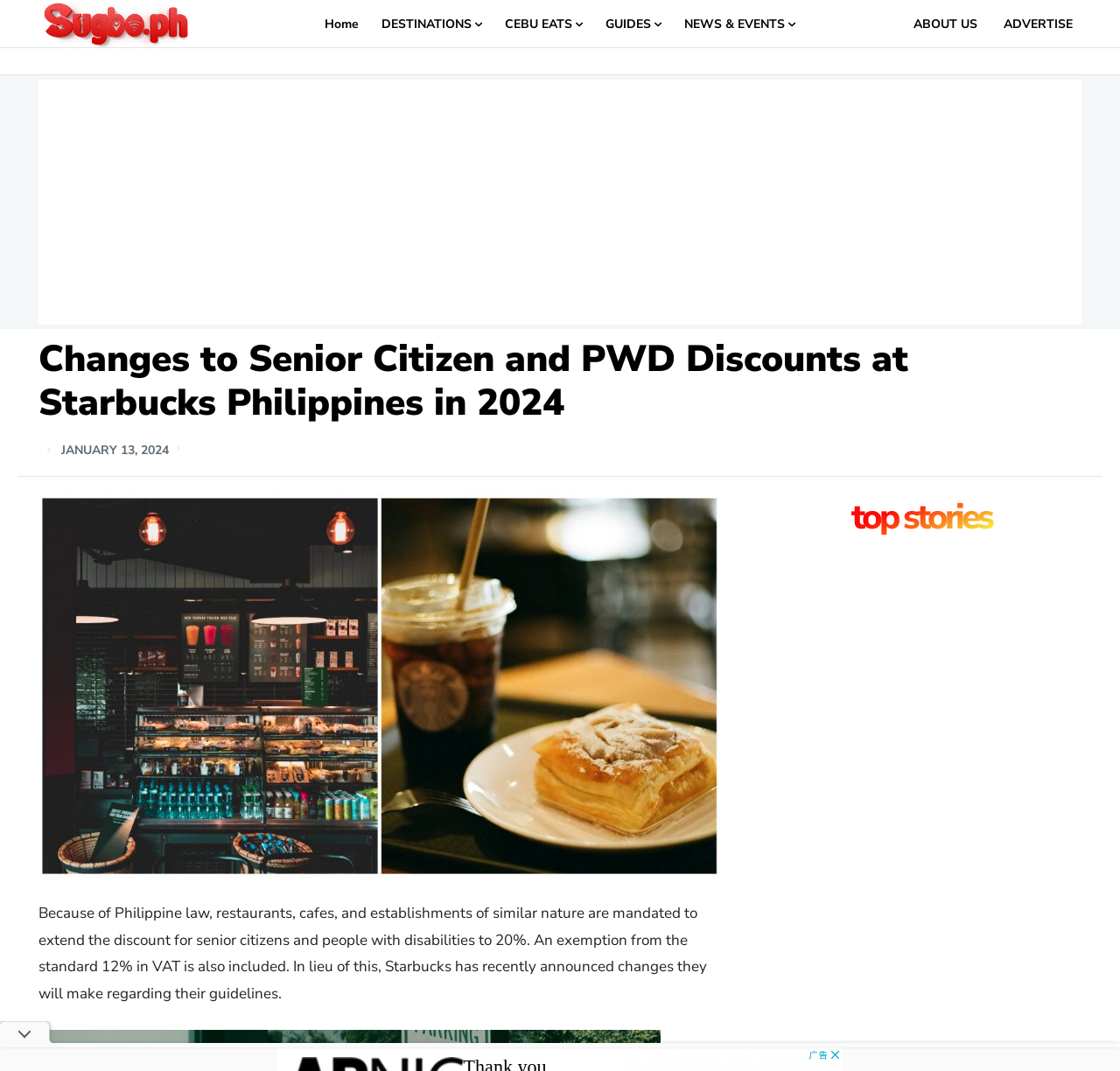Provide a thorough summary of the webpage.

The webpage appears to be a news article or blog post discussing changes to senior citizen and PWD discounts at Starbucks Philippines in 2024. At the top left of the page, there is a logo or image of "Sugbo.ph" with a corresponding link. To the right of the logo, there are several navigation links, including "Home", "DESTINATIONS", "CEBU EATS", "GUIDES", "NEWS & EVENTS", "ABOUT US", and "ADVERTISE".

Below the navigation links, there is a large advertisement or promotional banner that spans almost the entire width of the page. The main content of the page begins with a heading that matches the title of the webpage, "Changes to Senior Citizen and PWD Discounts at Starbucks Philippines in 2024". 

Directly below the heading, there is a timestamp or date indicator showing "JANUARY 13, 2024". A large image or graphic takes up a significant portion of the page, situated below the timestamp. 

The main article text begins below the image, explaining that Philippine law mandates a 20% discount for senior citizens and people with disabilities, and that Starbucks has announced changes to their guidelines. 

On the right side of the page, there is a section labeled "top stories", which may contain links or summaries of other news articles or popular content. At the very bottom of the page, there is a small image or icon, possibly a social media link or a footer element.